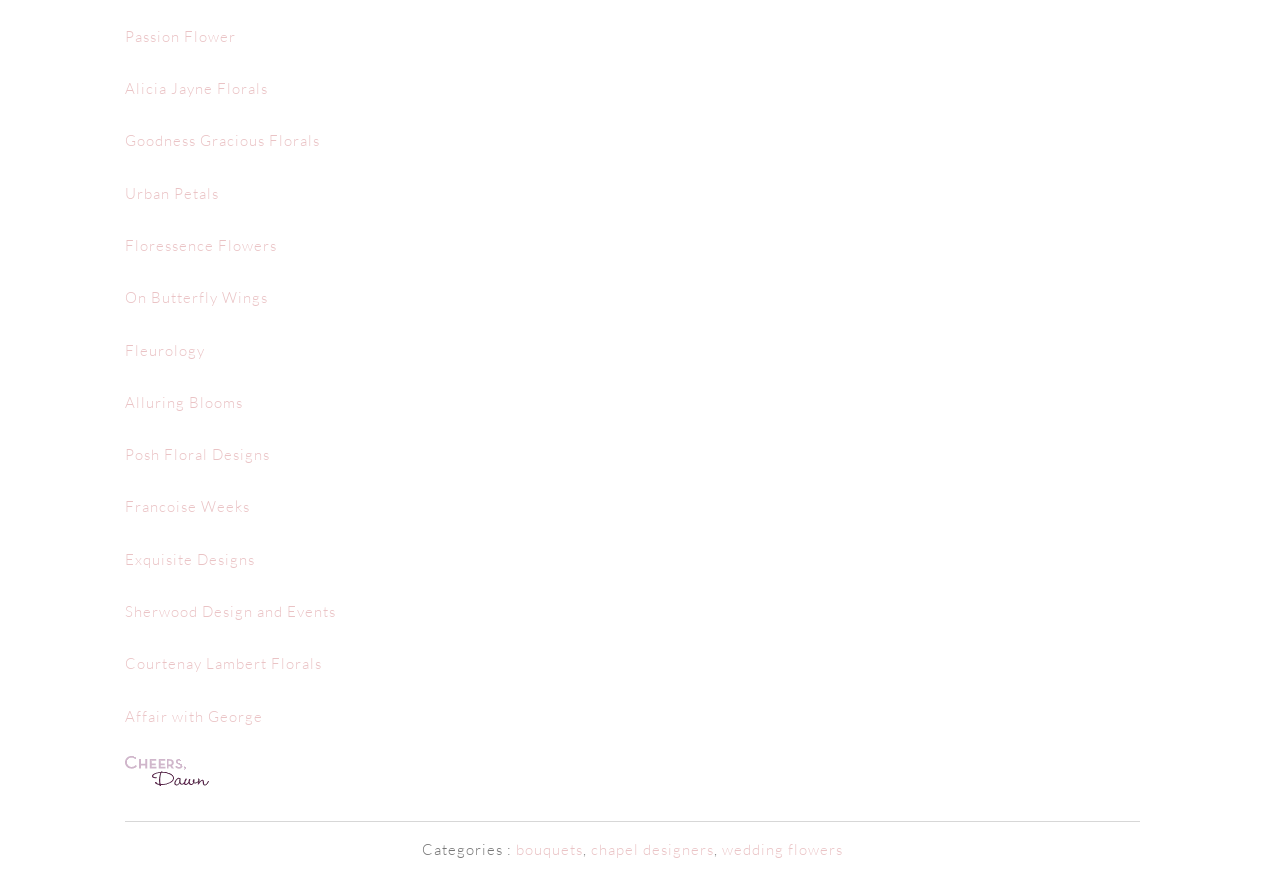How many categories are mentioned in the footer?
Analyze the image and provide a thorough answer to the question.

In the footer section, there are three categories mentioned: 'bouquets', 'chapel designers', and 'wedding flowers'.